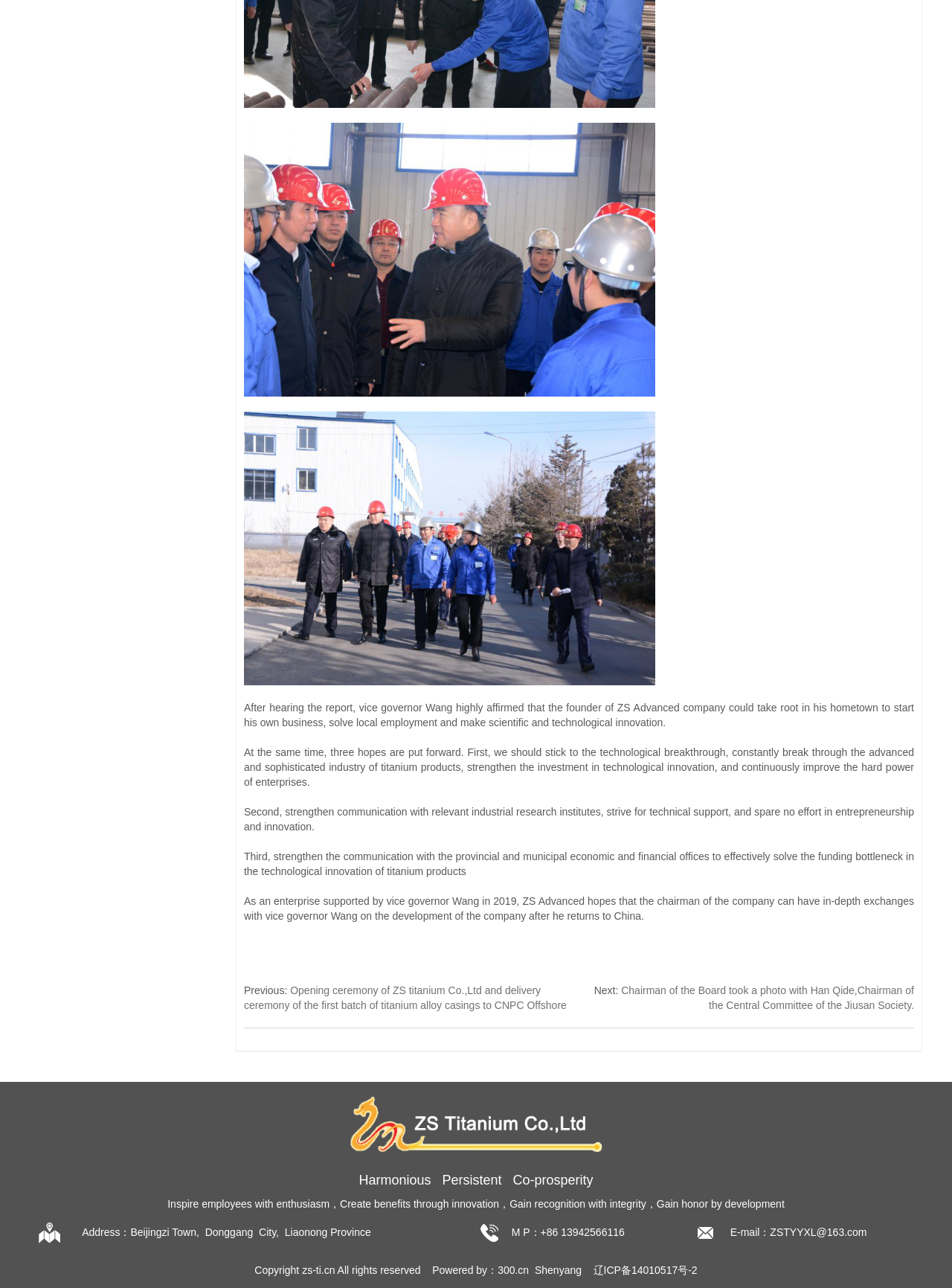Provide the bounding box coordinates of the HTML element this sentence describes: "Media Contact". The bounding box coordinates consist of four float numbers between 0 and 1, i.e., [left, top, right, bottom].

None